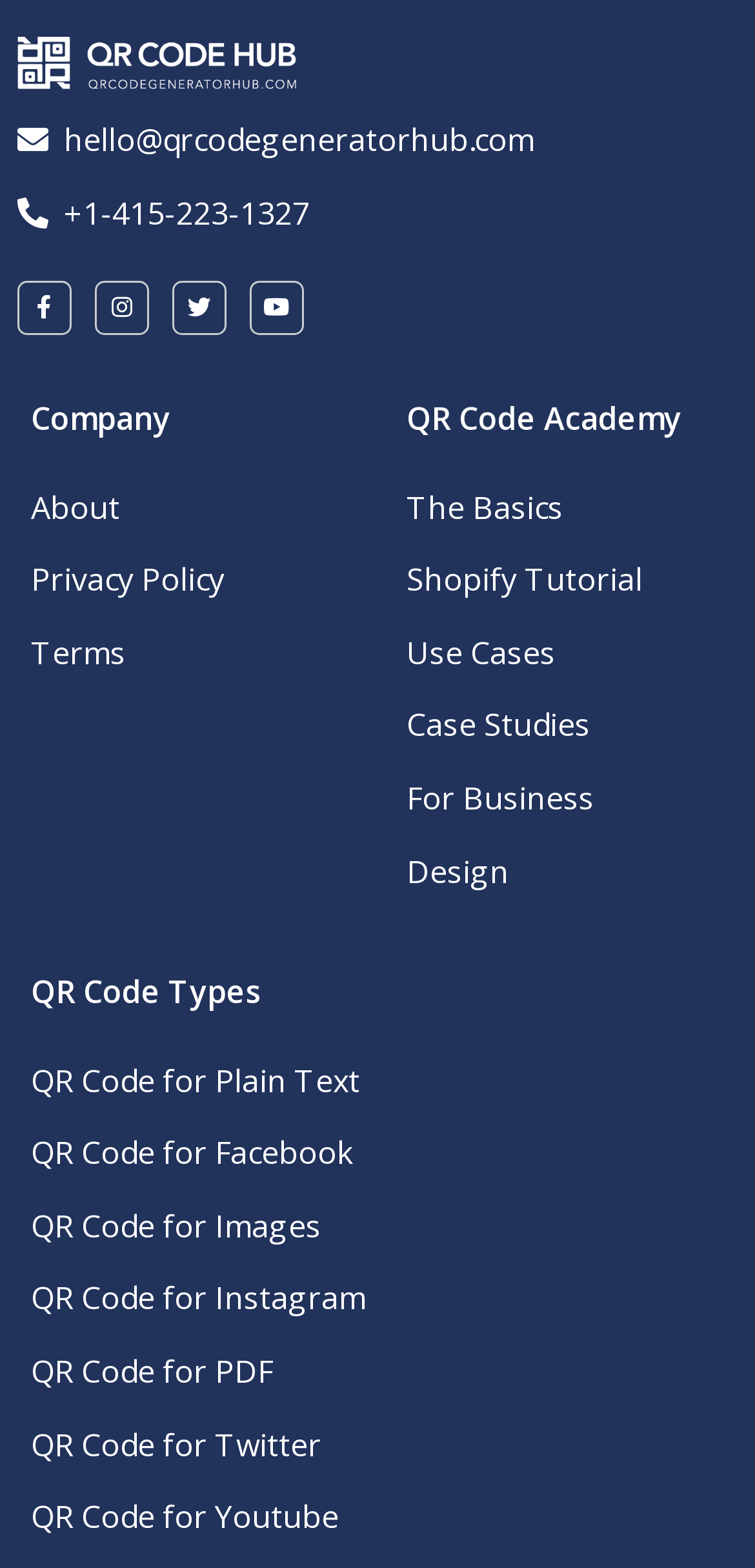Specify the bounding box coordinates for the region that must be clicked to perform the given instruction: "view terms and conditions".

[0.041, 0.394, 0.462, 0.44]